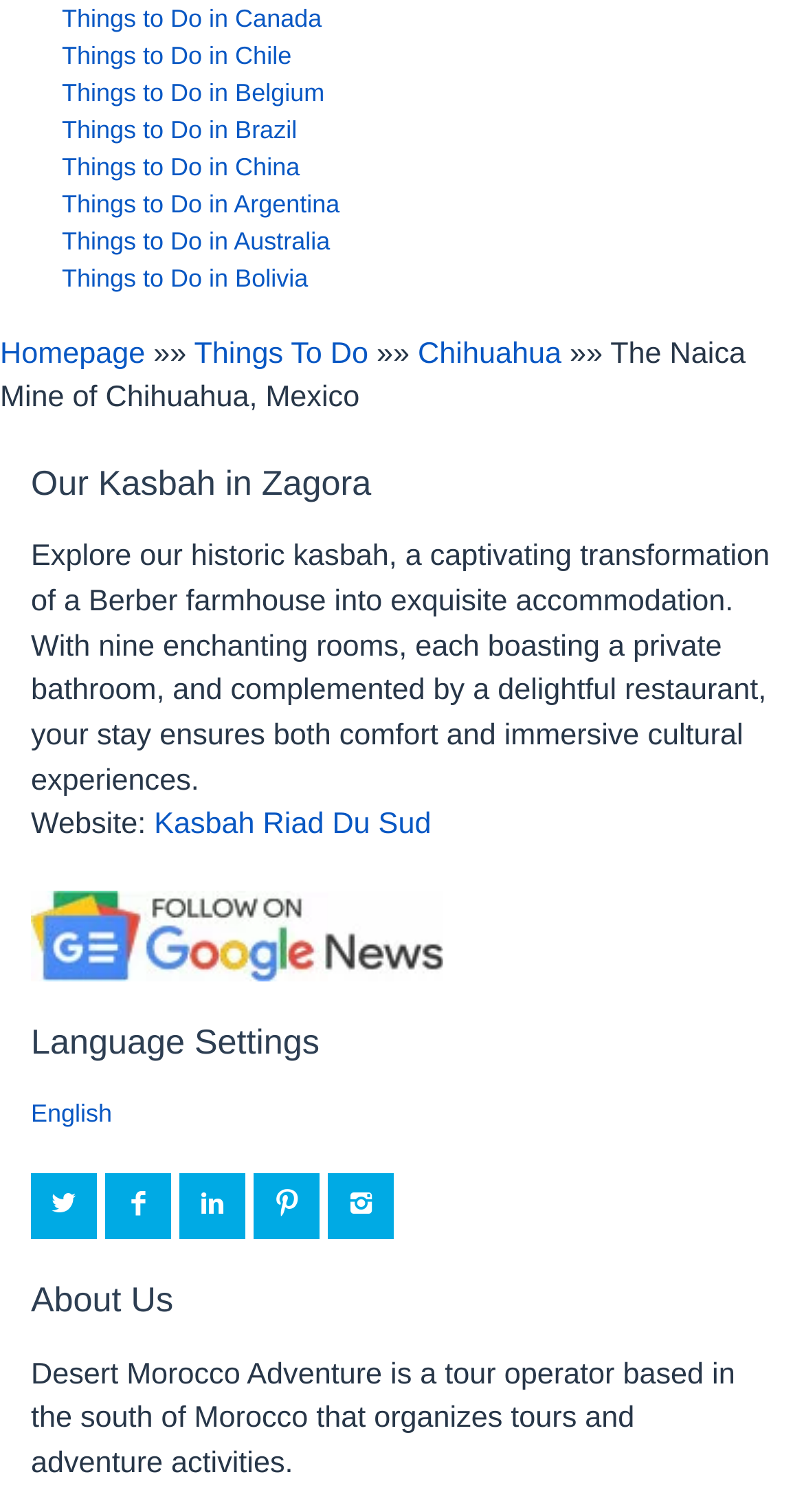Find the bounding box coordinates of the clickable element required to execute the following instruction: "Select English language". Provide the coordinates as four float numbers between 0 and 1, i.e., [left, top, right, bottom].

[0.038, 0.727, 0.139, 0.746]